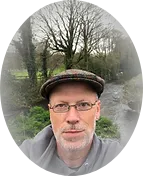Detail every significant feature and component of the image.

This image features a man standing in a picturesque outdoor setting, framed by leafy trees and a flowing stream in the background. He is wearing a cozy gray hoodie and a stylish flat cap, with glasses that highlight his thoughtful expression. This moment captures a peaceful communion with nature, reflecting a serene and contemplative atmosphere. A subtle mist adds to the tranquil vibe, evoking a sense of nostalgia and connection to the surroundings. The photograph is part of a collection showcasing personal memories, emphasizing the beauty of simple moments spent in nature.